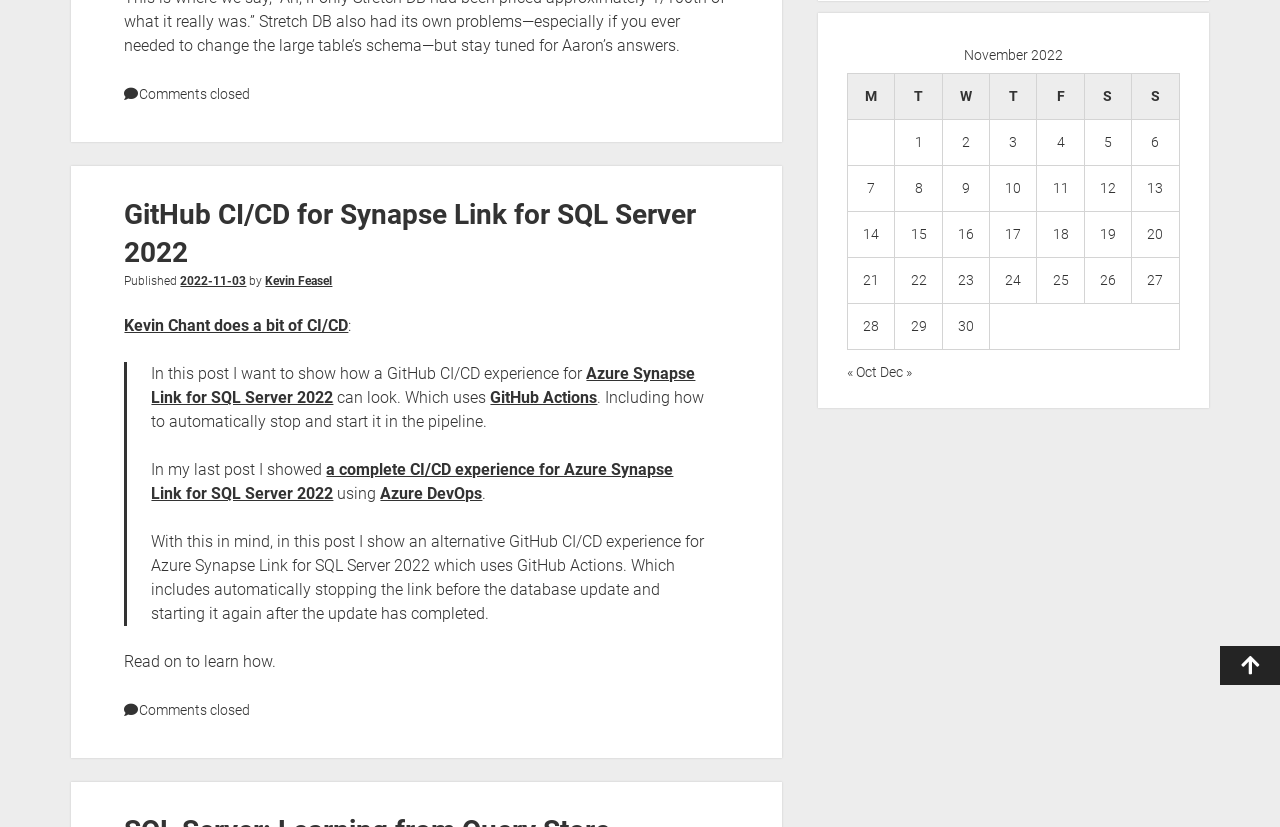Show the bounding box coordinates for the HTML element described as: "2022-11-03".

[0.141, 0.331, 0.193, 0.348]